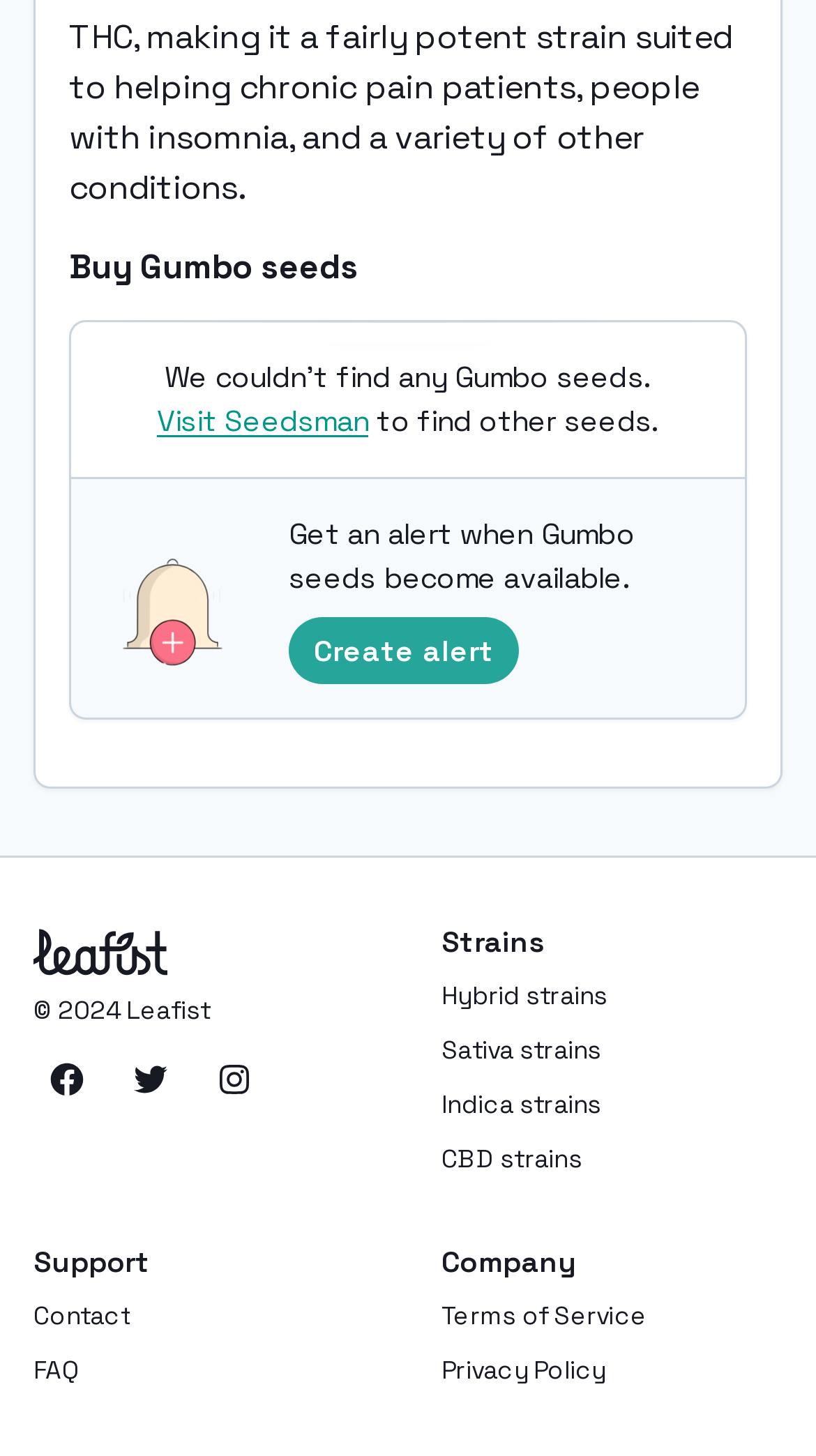What is the purpose of the 'Create alert' button?
Analyze the image and deliver a detailed answer to the question.

The 'Create alert' button is located next to the text 'Get an alert when Gumbo seeds become available', which suggests that clicking the button will allow users to receive an alert when Gumbo seeds become available.